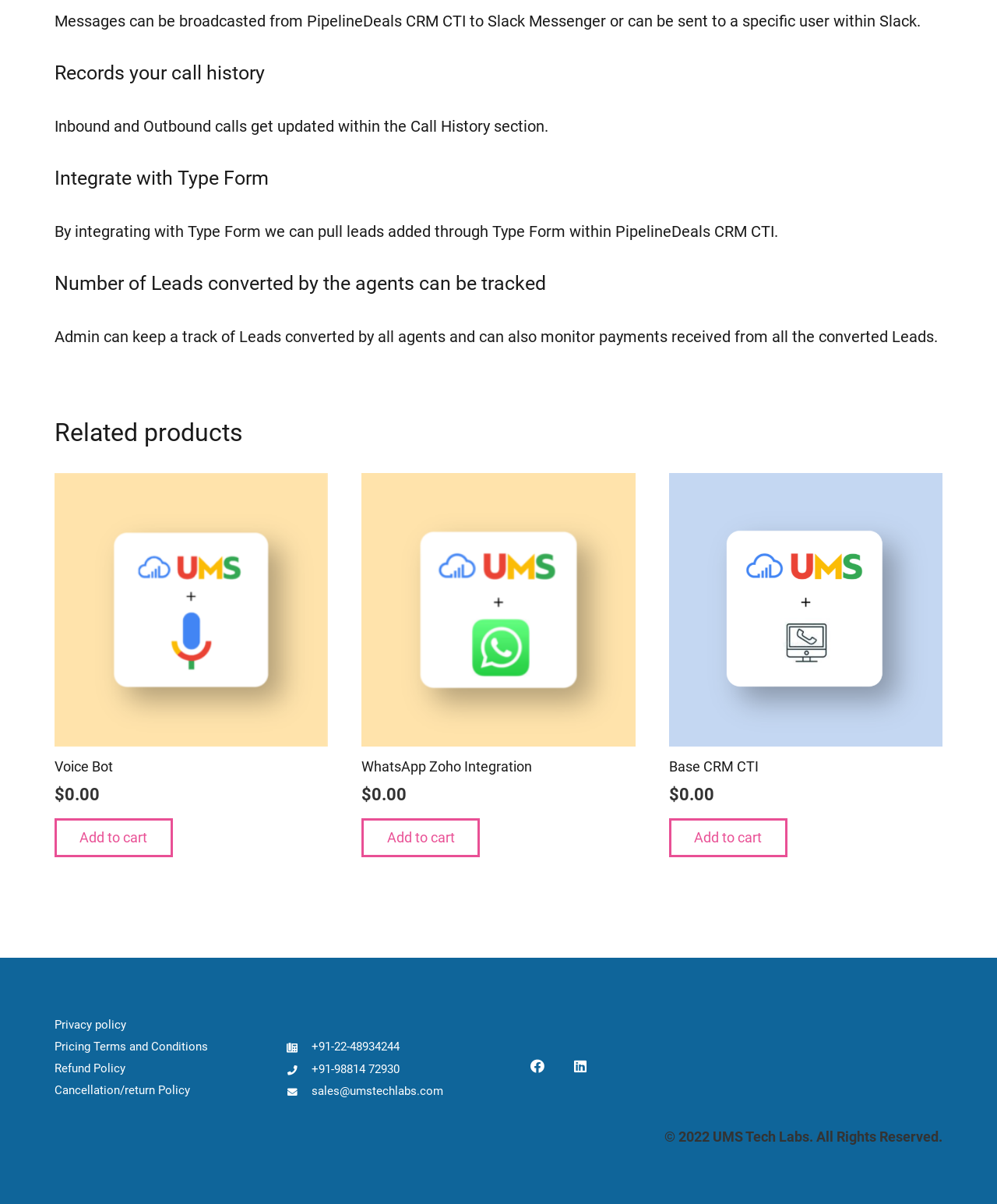Give a one-word or short phrase answer to this question: 
What is the purpose of the Call History section?

Update inbound and outbound calls